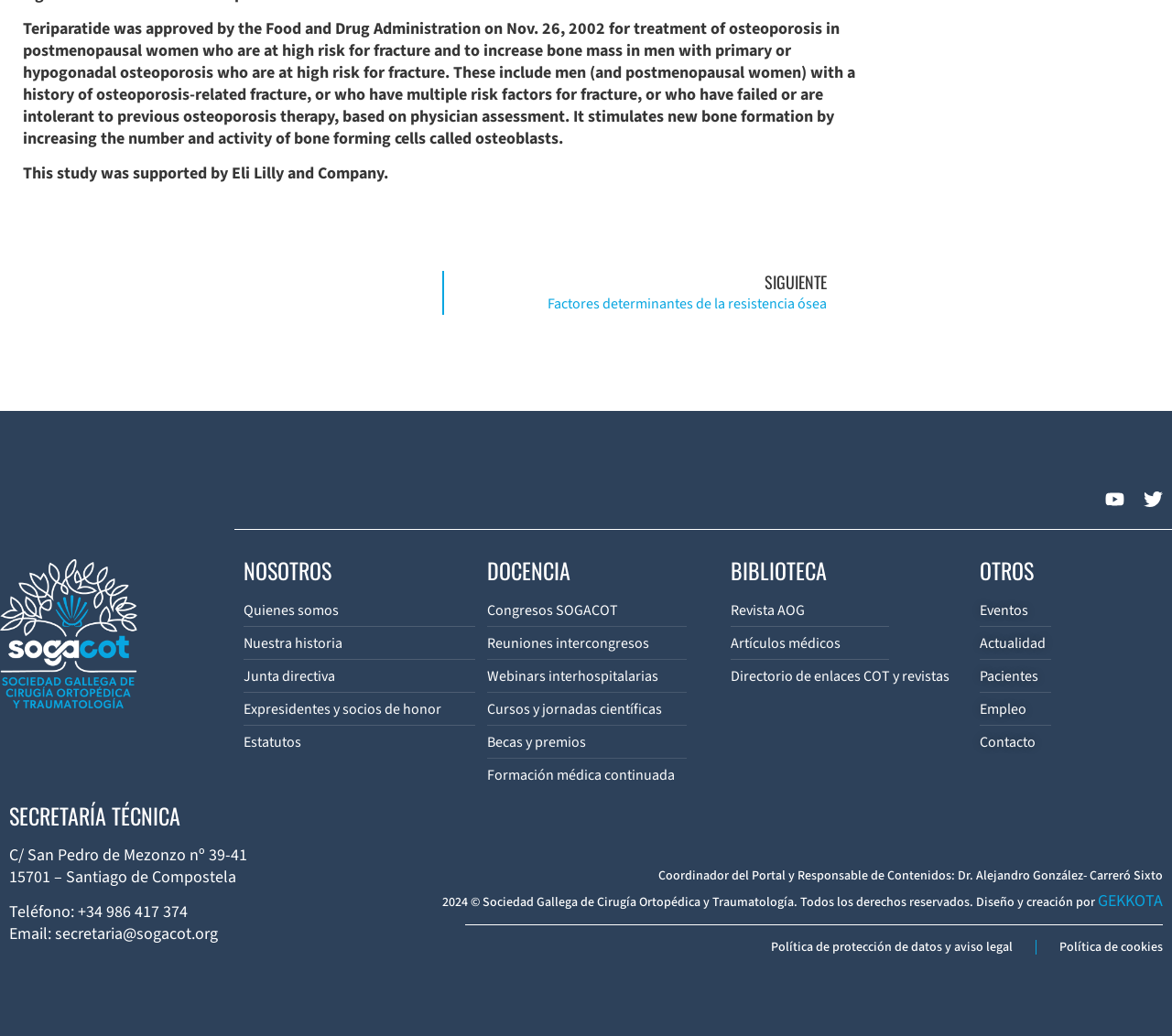Specify the bounding box coordinates of the area to click in order to execute this command: 'Click on Menu'. The coordinates should consist of four float numbers ranging from 0 to 1, and should be formatted as [left, top, right, bottom].

None